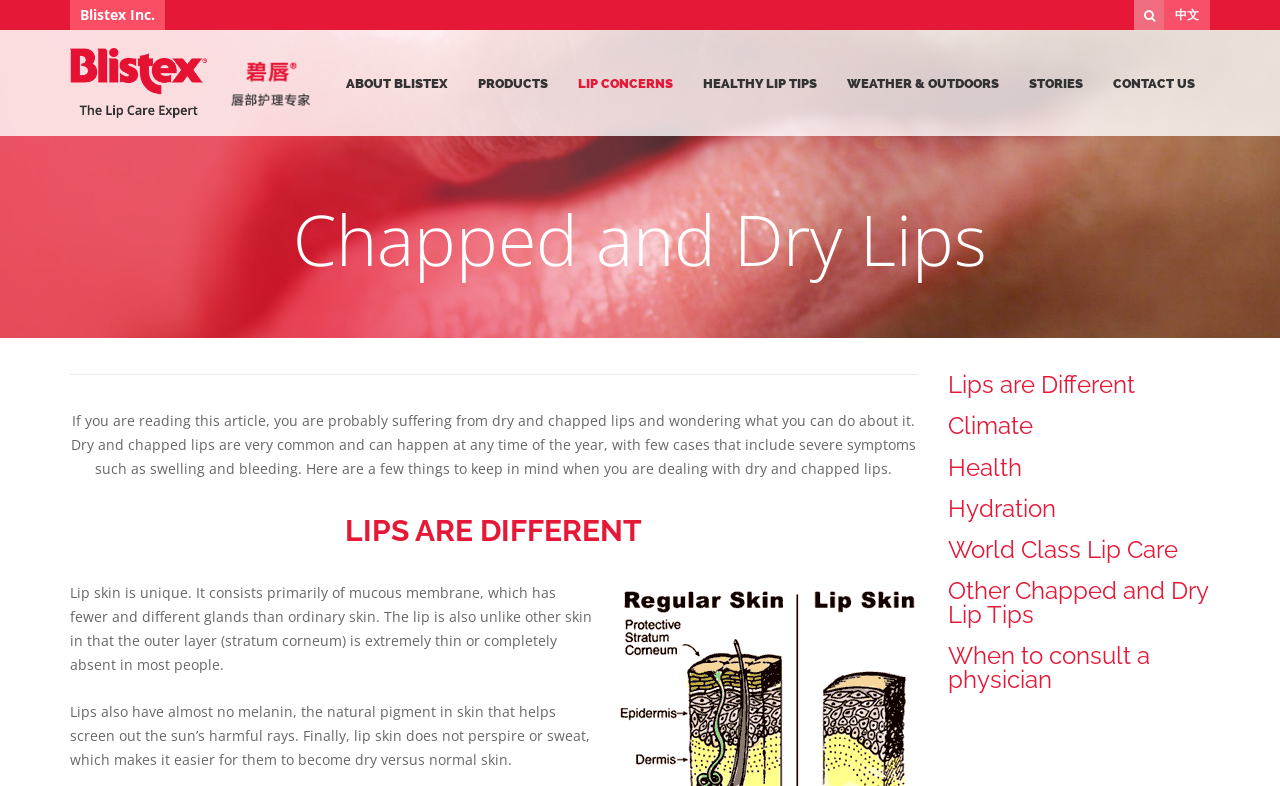Analyze the image and deliver a detailed answer to the question: What is unique about lip skin?

According to the webpage, lip skin is unique because it consists primarily of mucous membrane, which has fewer and different glands than ordinary skin, and the outer layer (stratum corneum) is extremely thin or completely absent in most people.